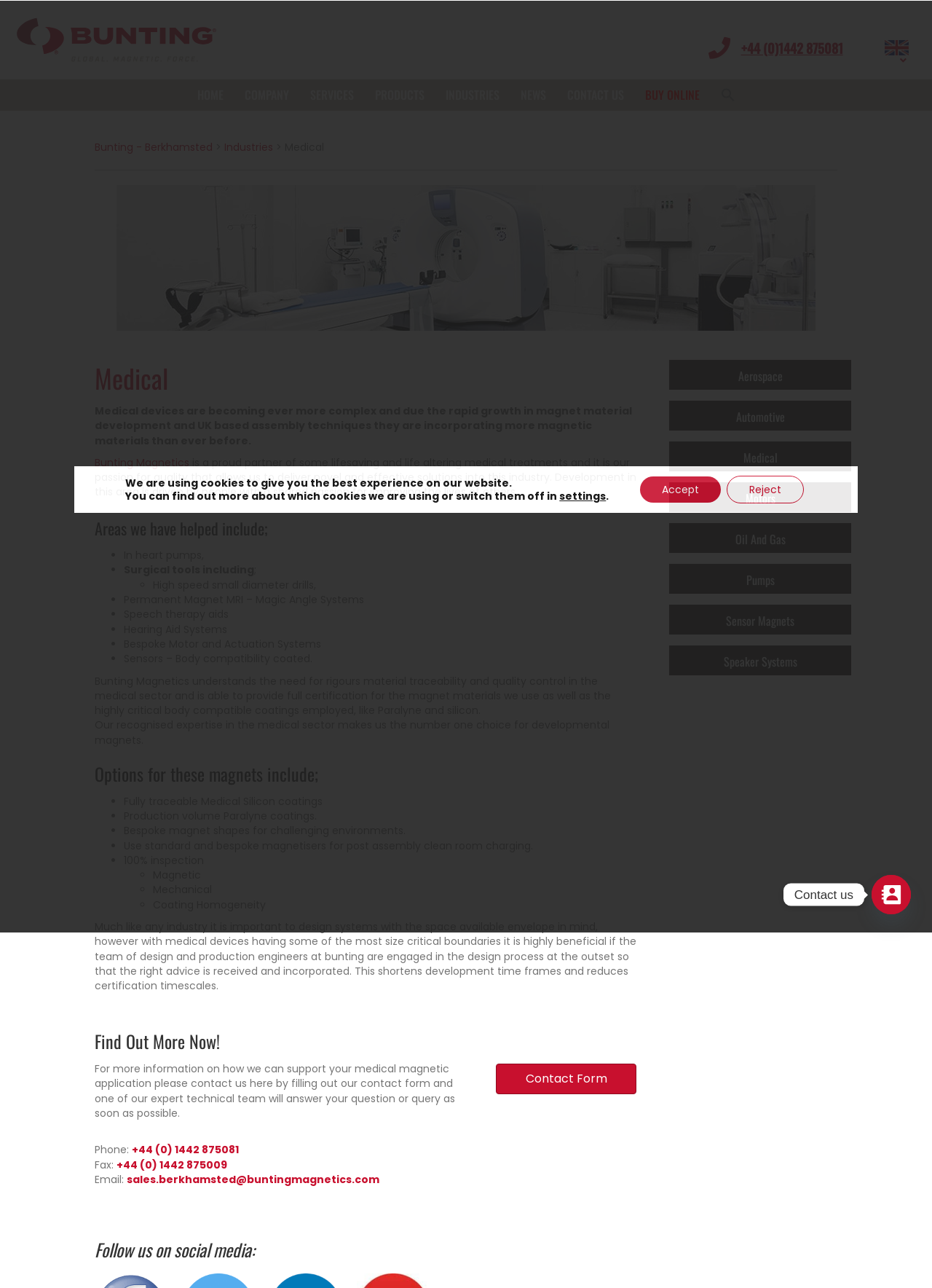Pinpoint the bounding box coordinates of the clickable area needed to execute the instruction: "Search for something using the search icon". The coordinates should be specified as four float numbers between 0 and 1, i.e., [left, top, right, bottom].

[0.762, 0.062, 0.8, 0.086]